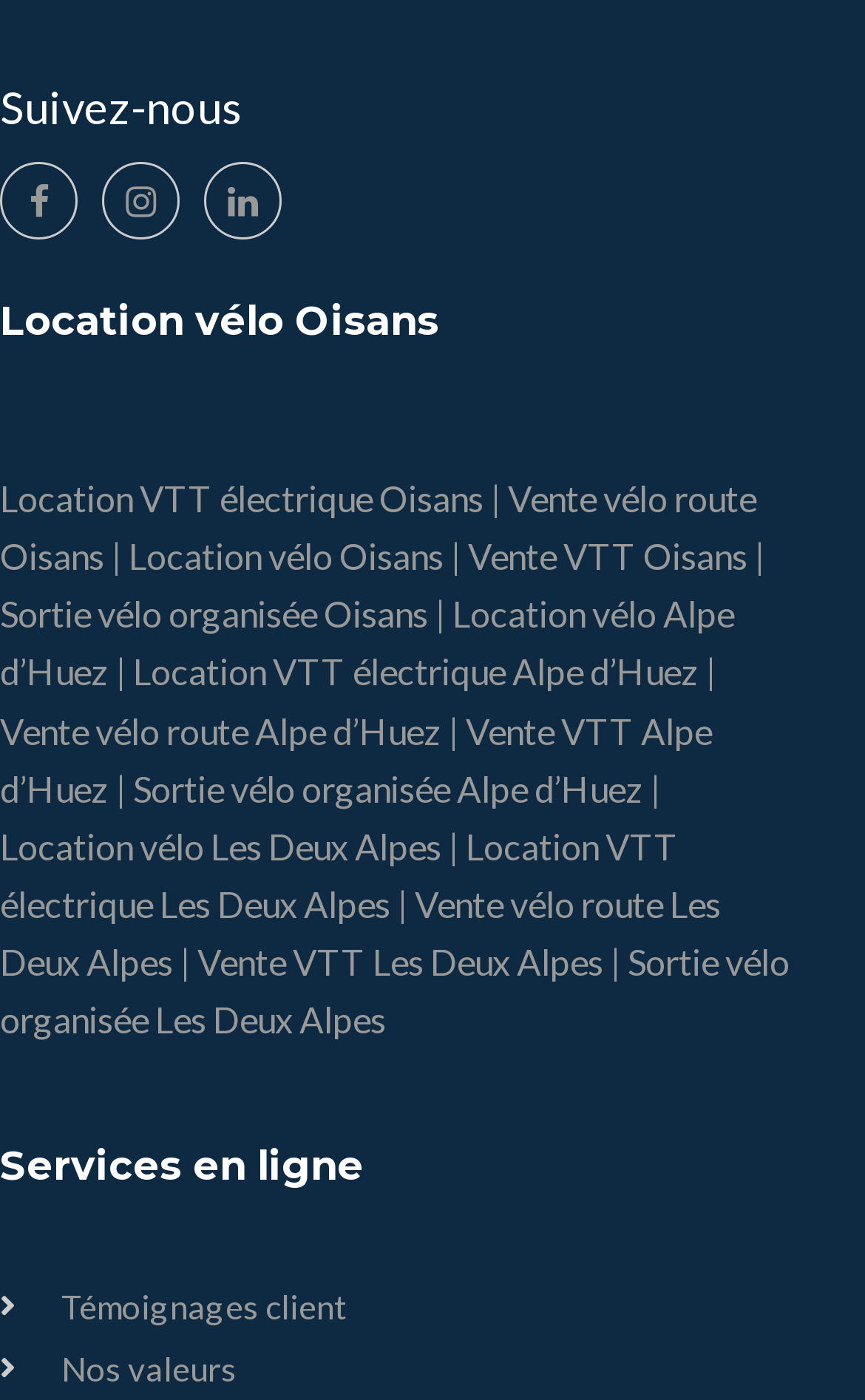How many locations are served by the bike services?
Answer the question with a single word or phrase, referring to the image.

3